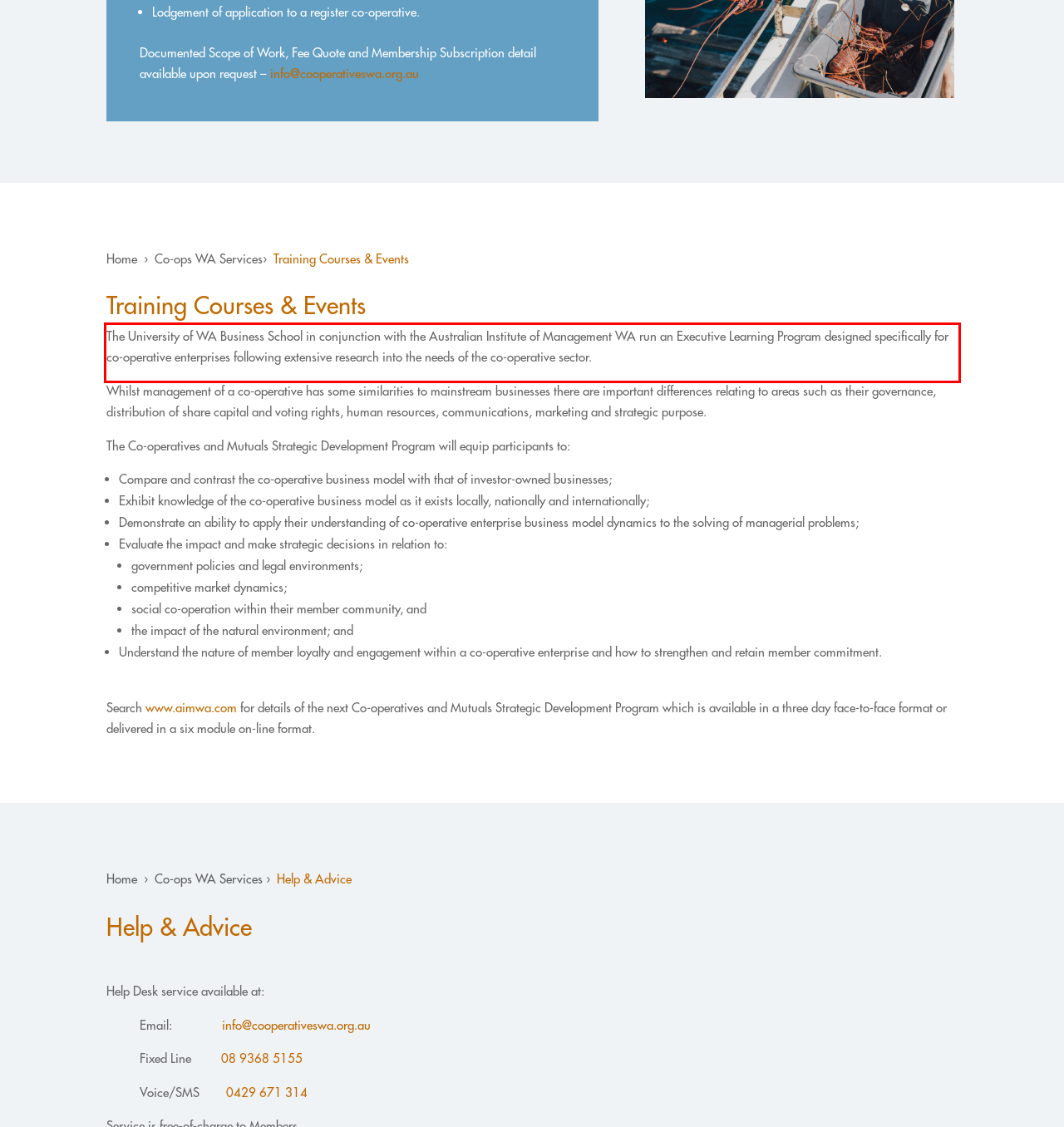View the screenshot of the webpage and identify the UI element surrounded by a red bounding box. Extract the text contained within this red bounding box.

The University of WA Business School in conjunction with the Australian Institute of Management WA run an Executive Learning Program designed specifically for co-operative enterprises following extensive research into the needs of the co-operative sector.